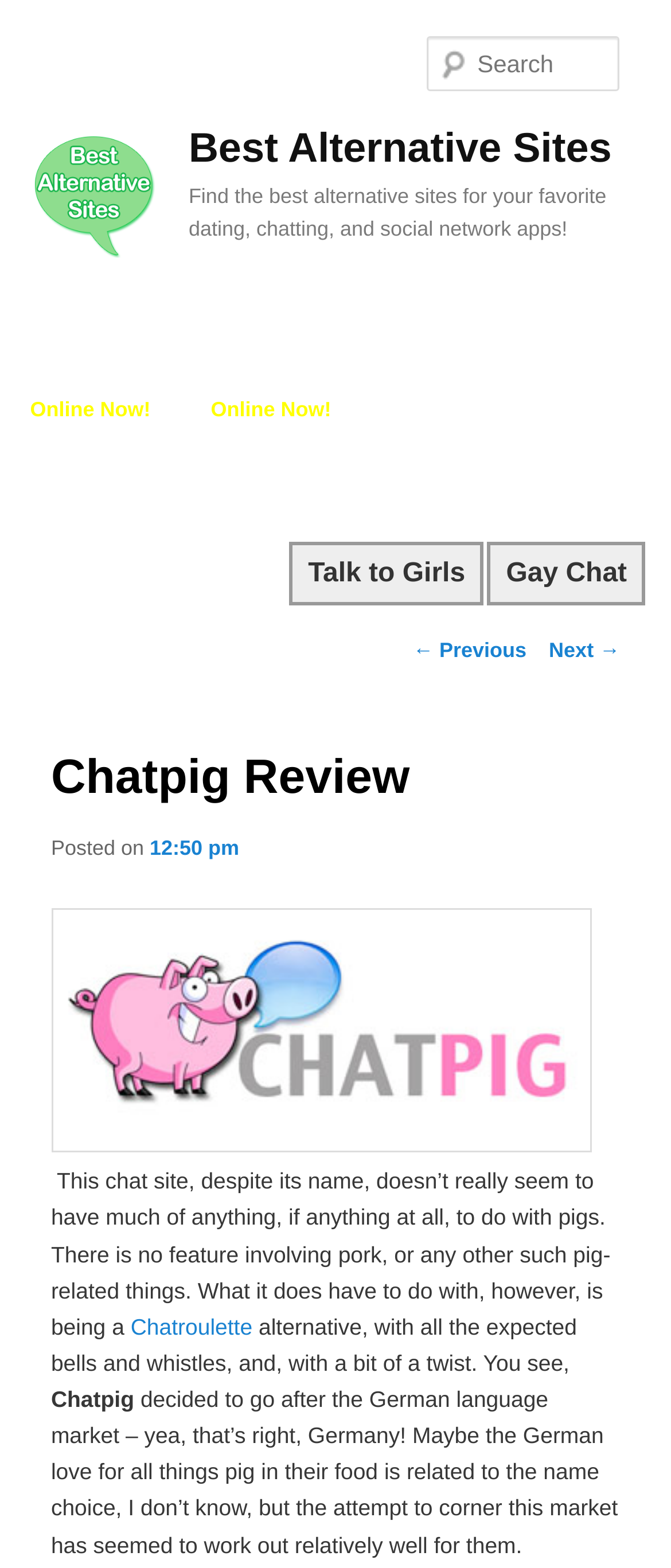Given the element description Talk to Just Girls, identify the bounding box coordinates for the UI element on the webpage screenshot. The format should be (top-left x, top-left y, bottom-right x, bottom-right y), with values between 0 and 1.

[0.431, 0.346, 0.721, 0.386]